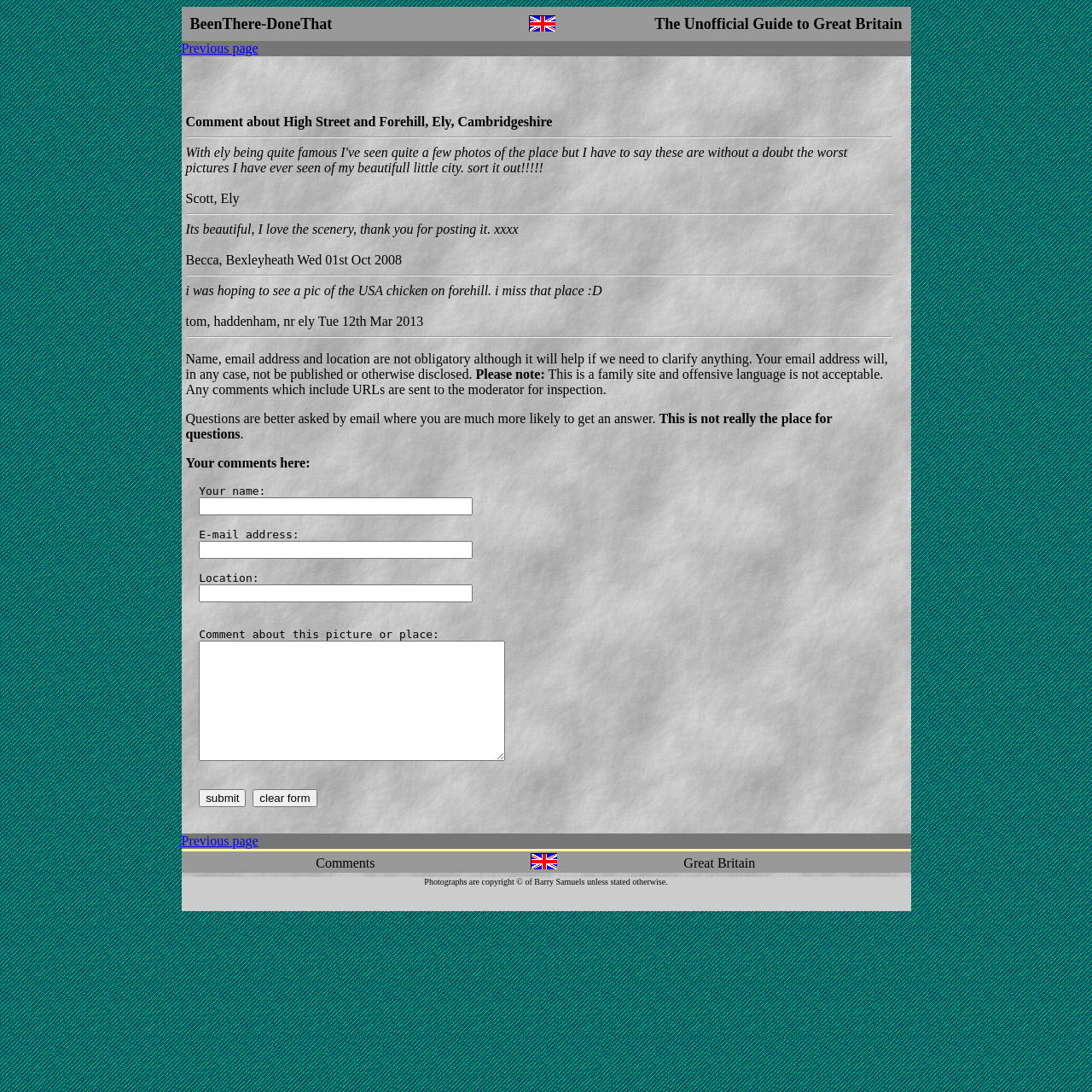What is the purpose of the textboxes on the webpage?
Please respond to the question thoroughly and include all relevant details.

The textboxes on the webpage are labeled as 'Your name:', 'E-mail address:', and 'Location:', which suggests that they are meant for users to input their personal information. Additionally, there is a larger textbox for users to input their comments, which further supports the idea that the textboxes are for user input.